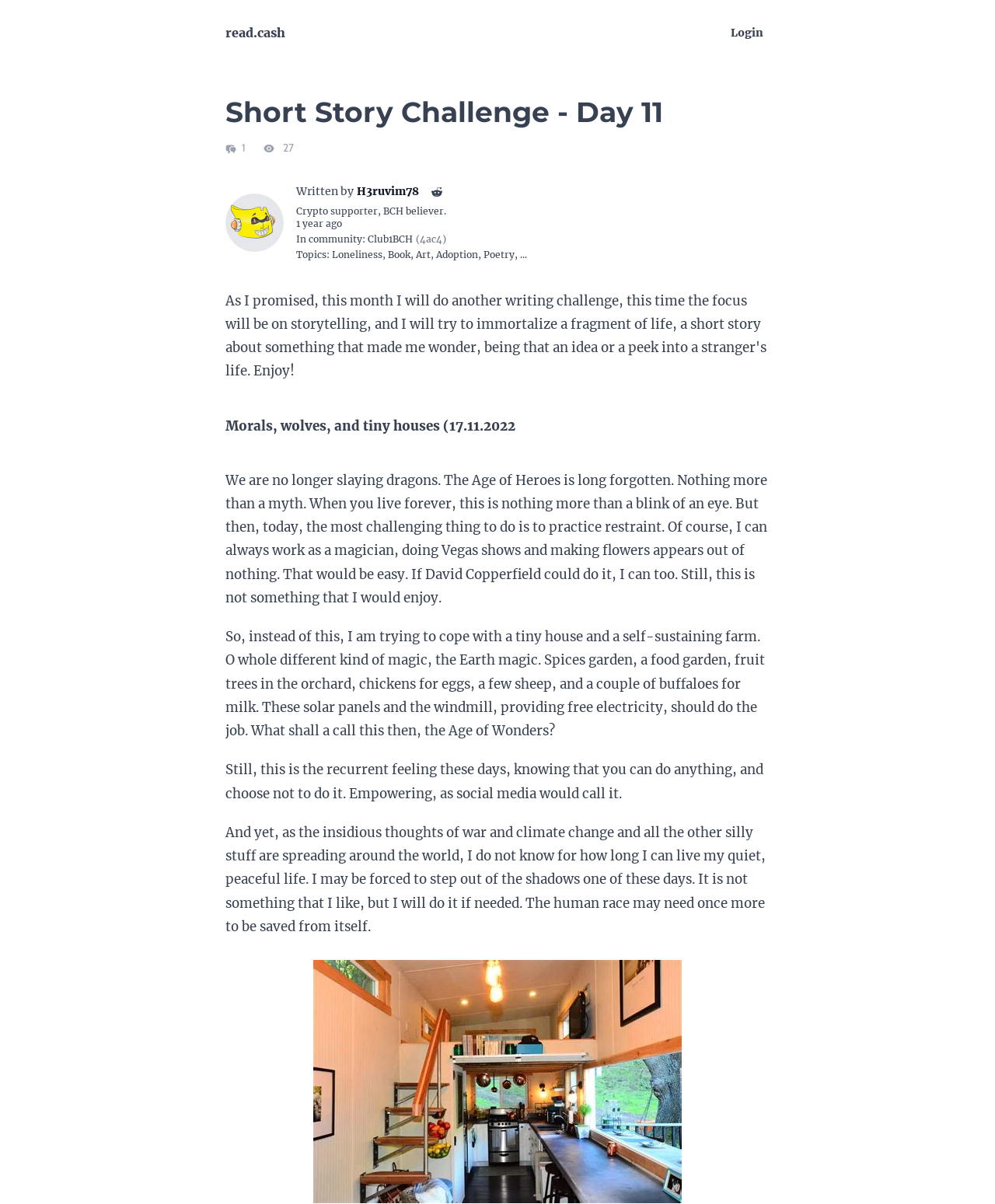Using details from the image, please answer the following question comprehensively:
What is the topic of the short story?

I inferred this from the link elements with the texts 'Loneliness', 'Book', 'Art', 'Adoption', and 'Poetry' which are preceded by the StaticText element 'Topics:', indicating that these are the topics of the short story.